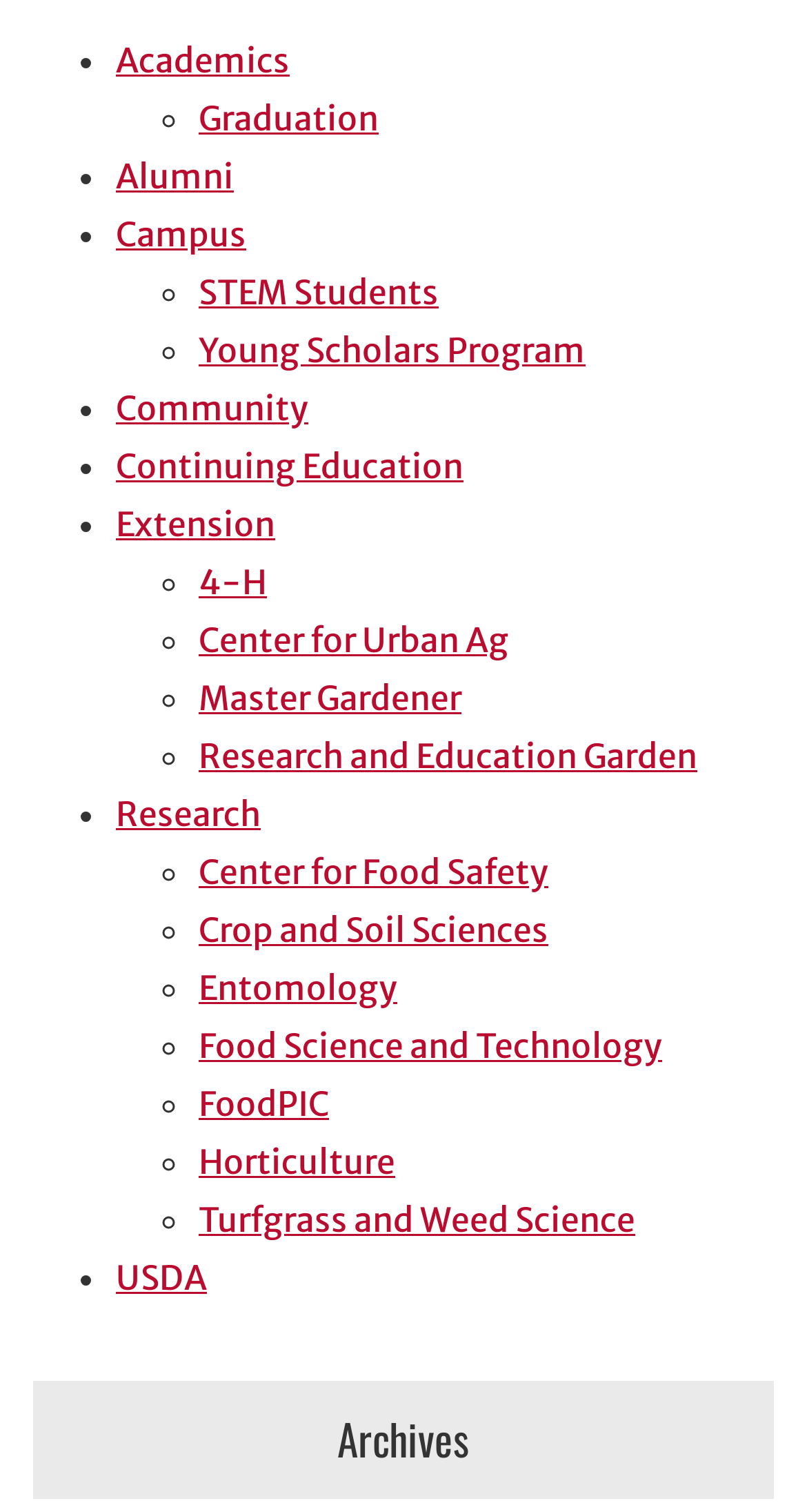Can you specify the bounding box coordinates of the area that needs to be clicked to fulfill the following instruction: "Explore Campus"?

[0.144, 0.141, 0.305, 0.169]